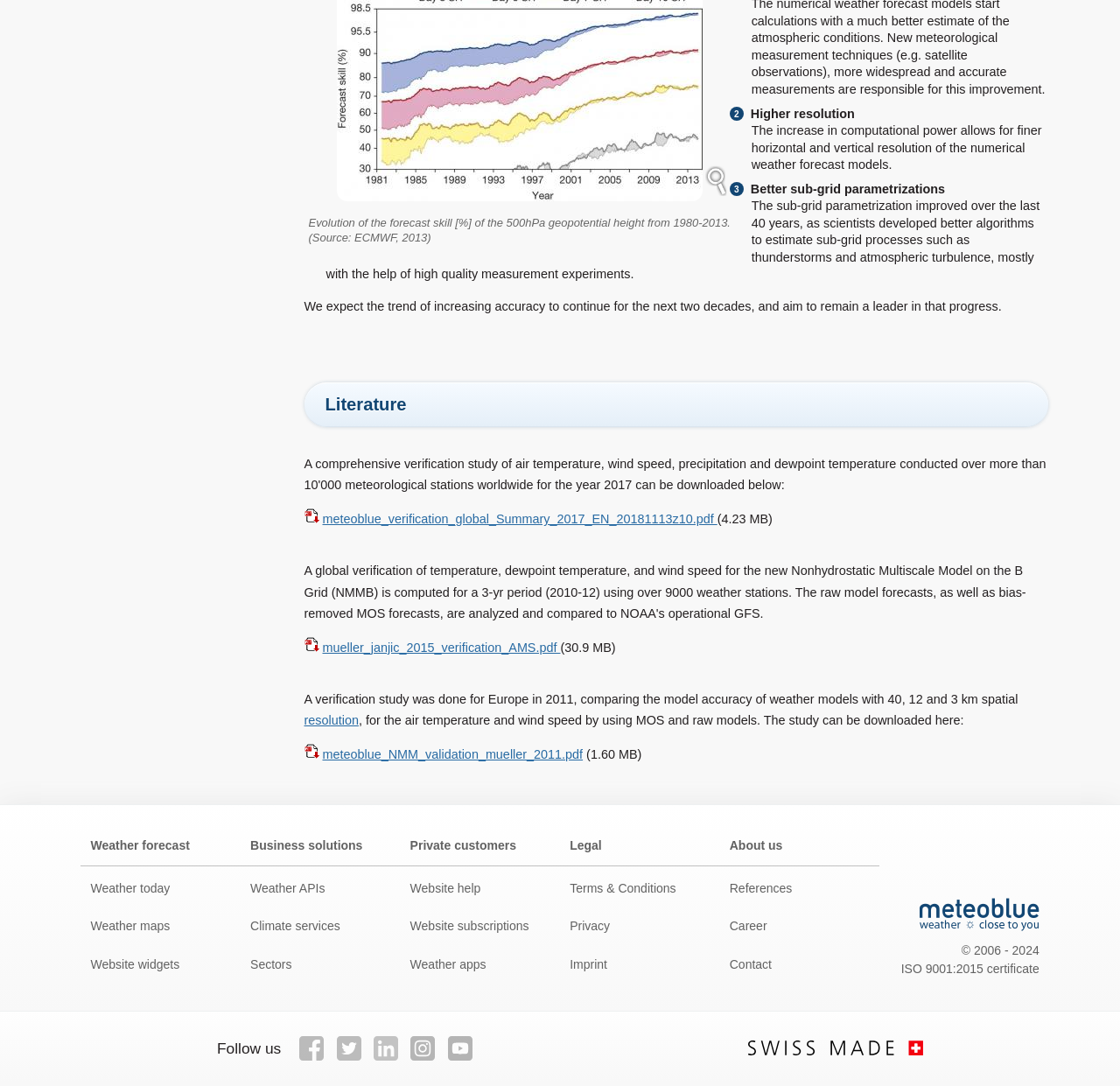Identify the bounding box of the HTML element described here: "References". Provide the coordinates as four float numbers between 0 and 1: [left, top, right, bottom].

[0.643, 0.803, 0.785, 0.832]